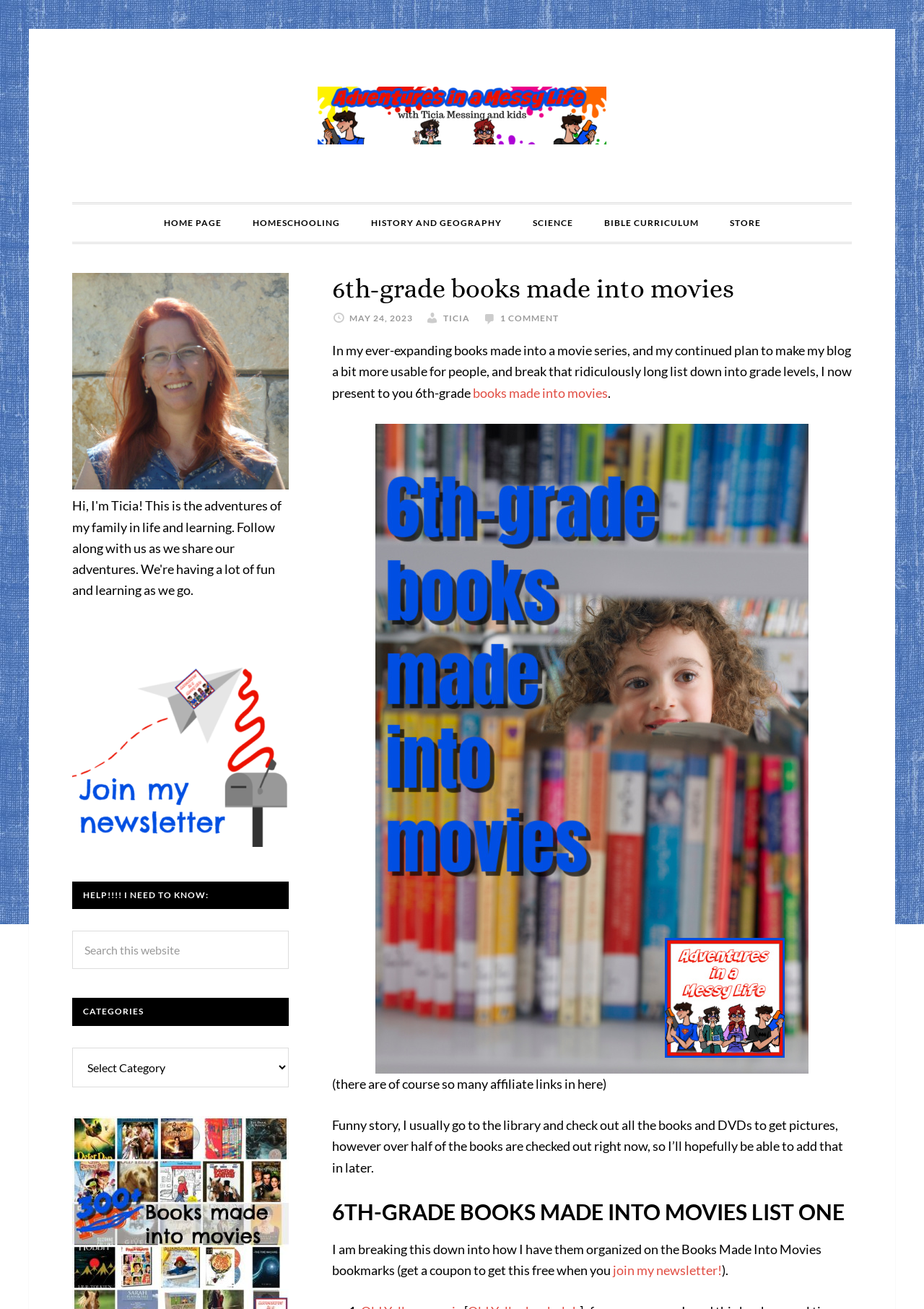Given the element description: "Home page", predict the bounding box coordinates of this UI element. The coordinates must be four float numbers between 0 and 1, given as [left, top, right, bottom].

[0.161, 0.156, 0.255, 0.185]